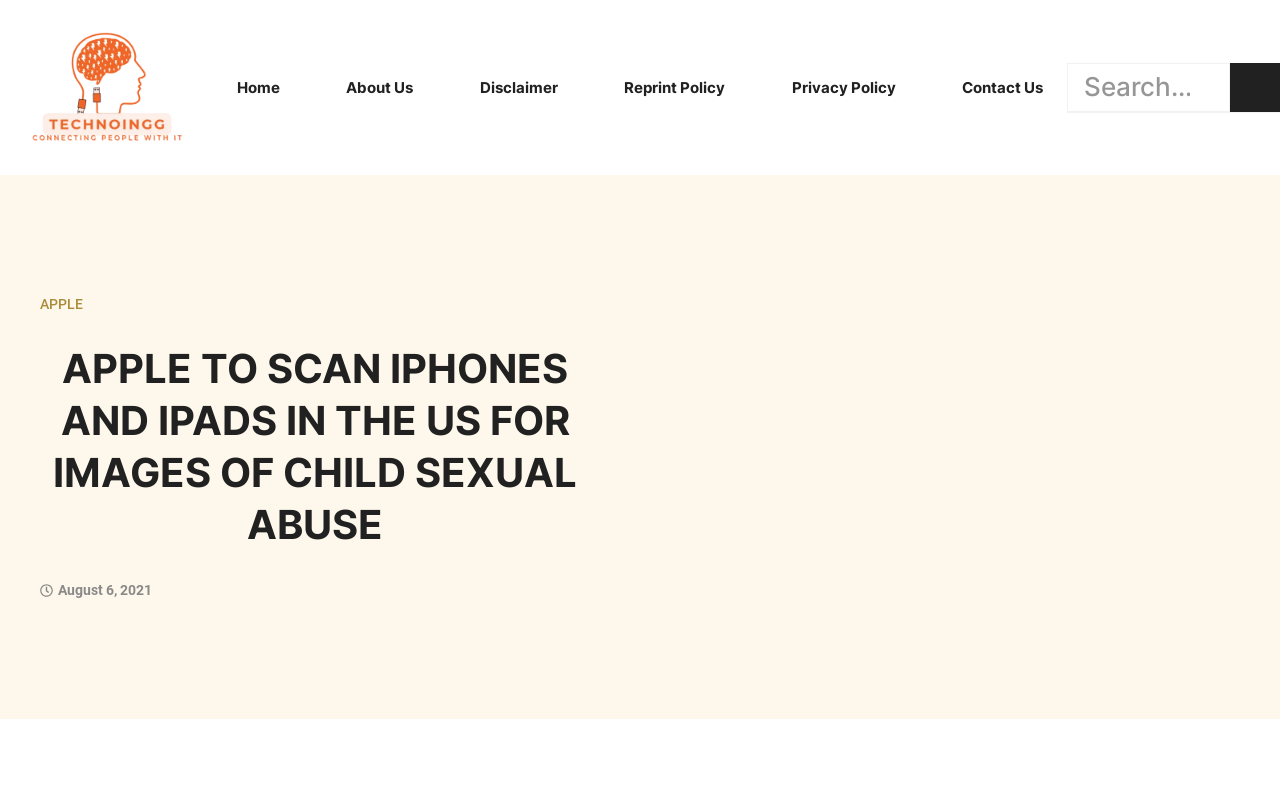Please provide a detailed answer to the question below by examining the image:
What is the date of the article?

I found the date of the article by looking at the link 'August 6, 2021' which is located below the main heading. This link is likely to be the date of the article.